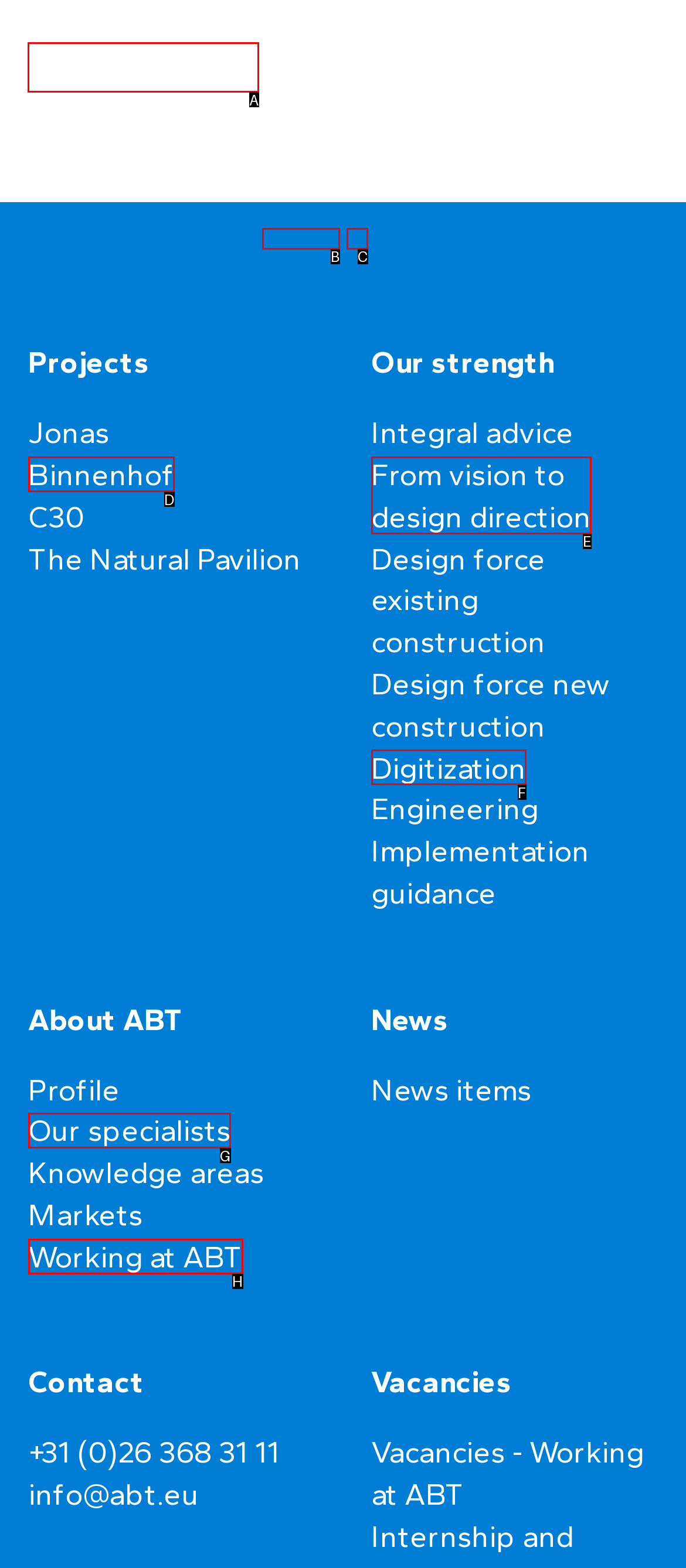Select the letter of the option that should be clicked to achieve the specified task: Read about Charley Meyer. Respond with just the letter.

A